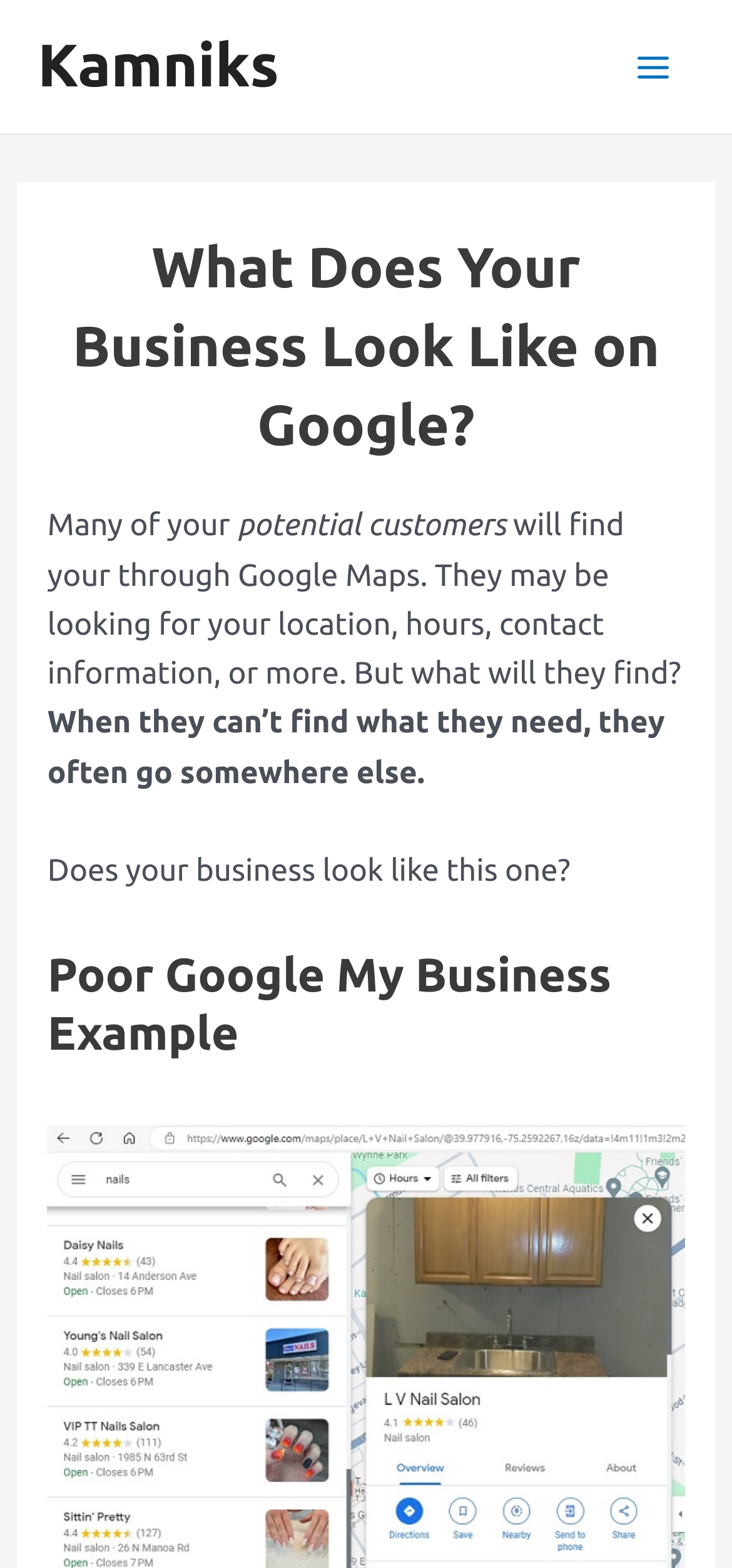Provide the bounding box coordinates in the format (top-left x, top-left y, bottom-right x, bottom-right y). All values are floating point numbers between 0 and 1. Determine the bounding box coordinate of the UI element described as: Main Menu

[0.834, 0.016, 0.949, 0.069]